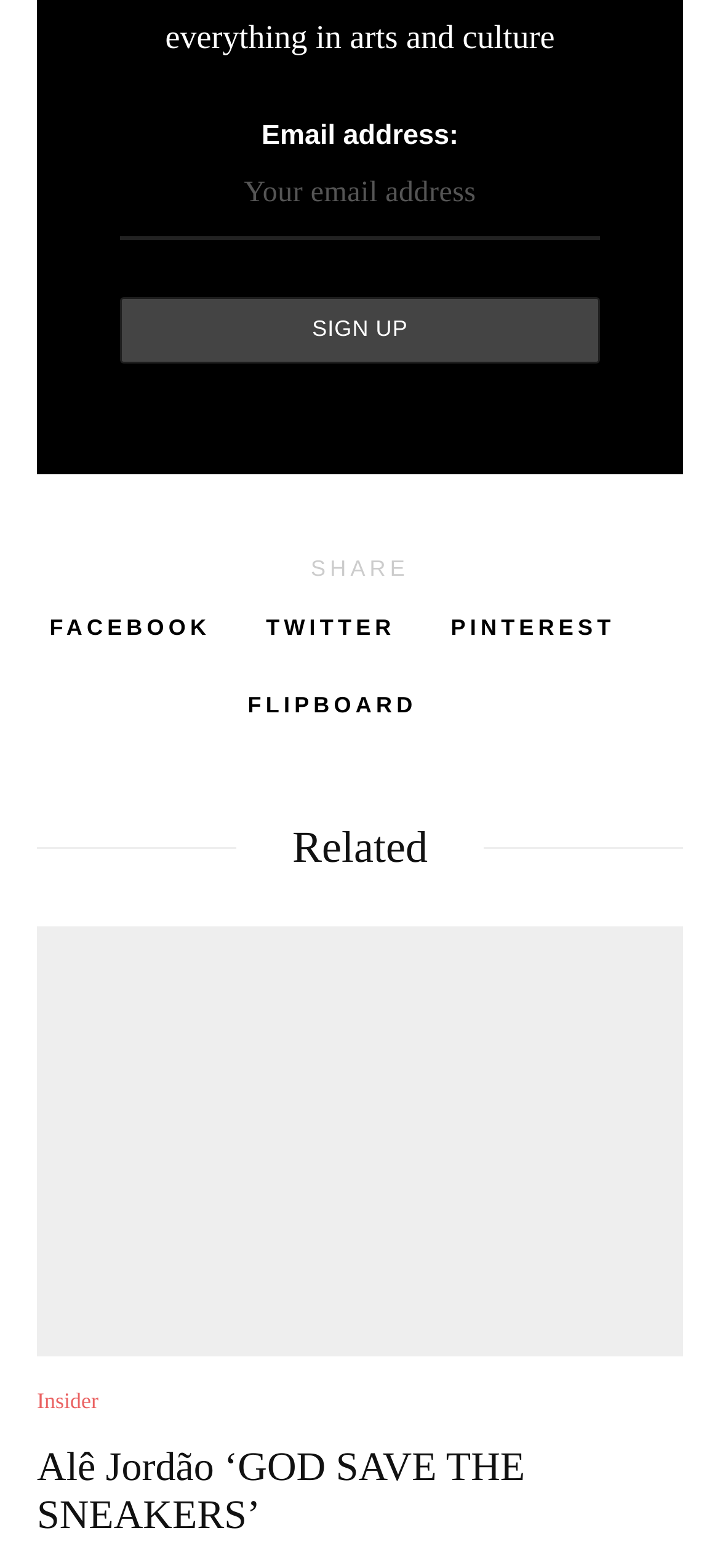Locate the bounding box coordinates of the element that should be clicked to execute the following instruction: "Click sign up".

[0.167, 0.19, 0.833, 0.231]